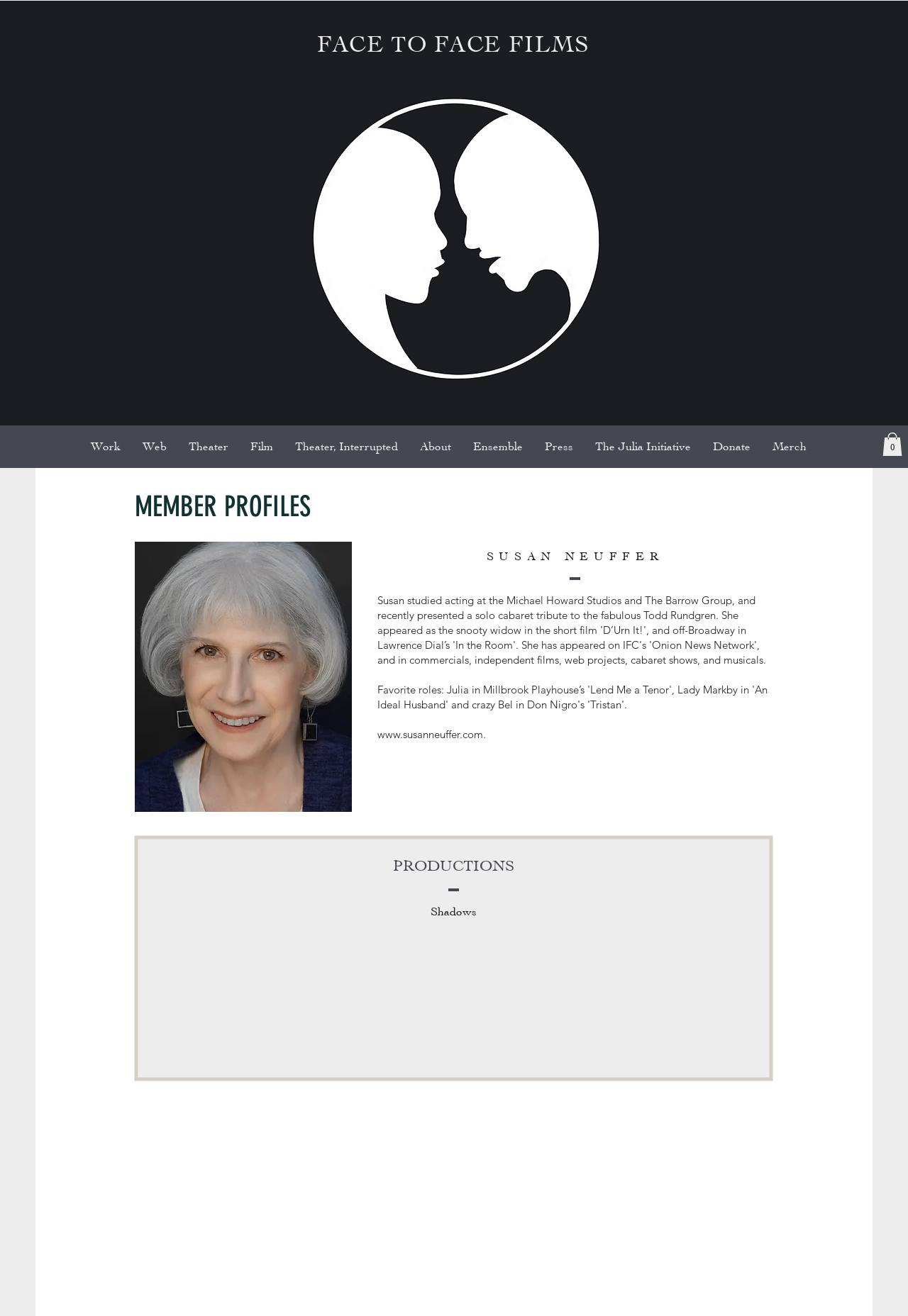Please determine the bounding box coordinates of the element to click on in order to accomplish the following task: "Visit Susan Neuffer's website". Ensure the coordinates are four float numbers ranging from 0 to 1, i.e., [left, top, right, bottom].

[0.416, 0.553, 0.532, 0.563]